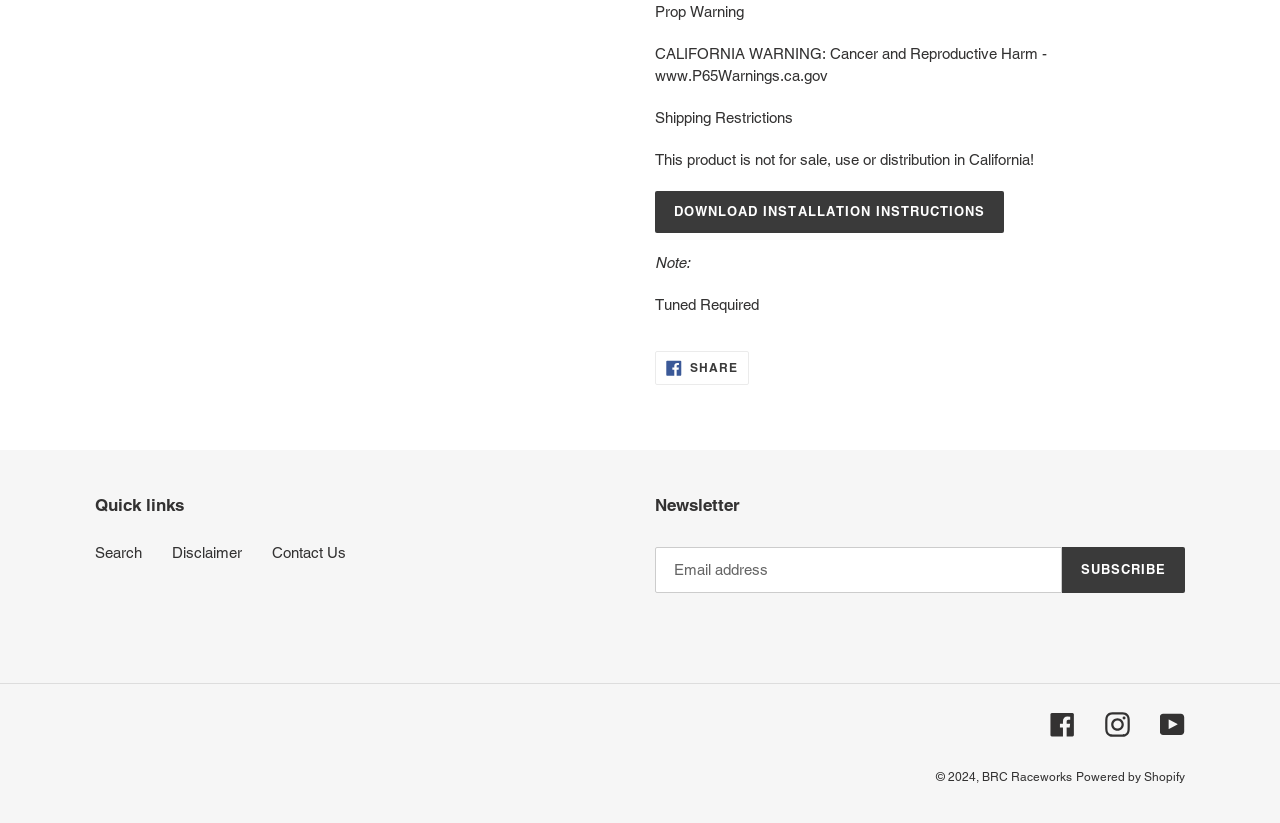Determine the bounding box coordinates of the clickable area required to perform the following instruction: "Visit Facebook page". The coordinates should be represented as four float numbers between 0 and 1: [left, top, right, bottom].

[0.82, 0.865, 0.84, 0.895]